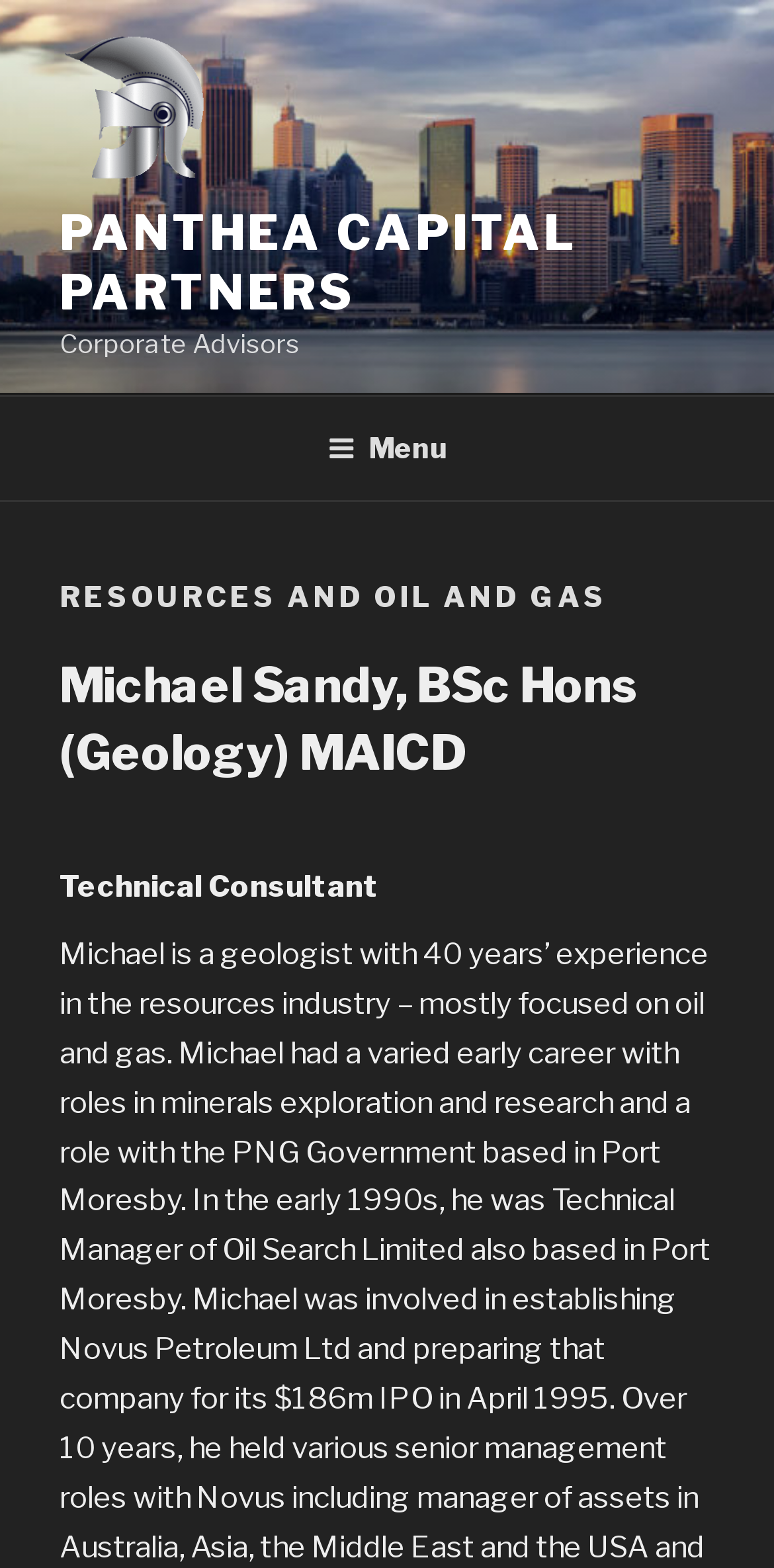Identify and provide the bounding box coordinates of the UI element described: "parent_node: PANTHEA CAPITAL PARTNERS". The coordinates should be formatted as [left, top, right, bottom], with each number being a float between 0 and 1.

[0.077, 0.019, 0.315, 0.13]